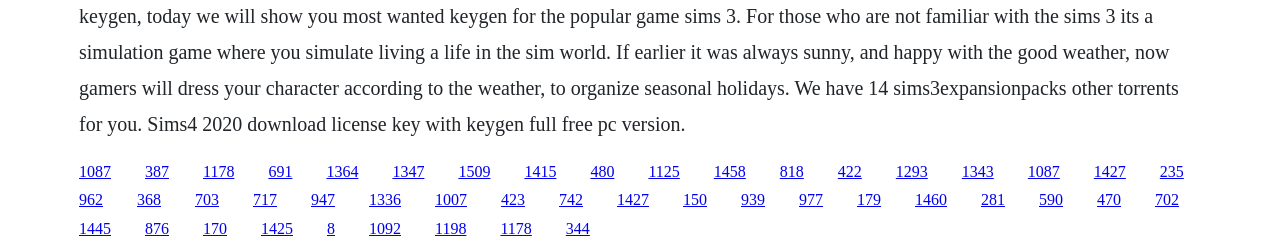What are the horizontal lines of links?
Look at the screenshot and respond with one word or a short phrase.

Navigation bars